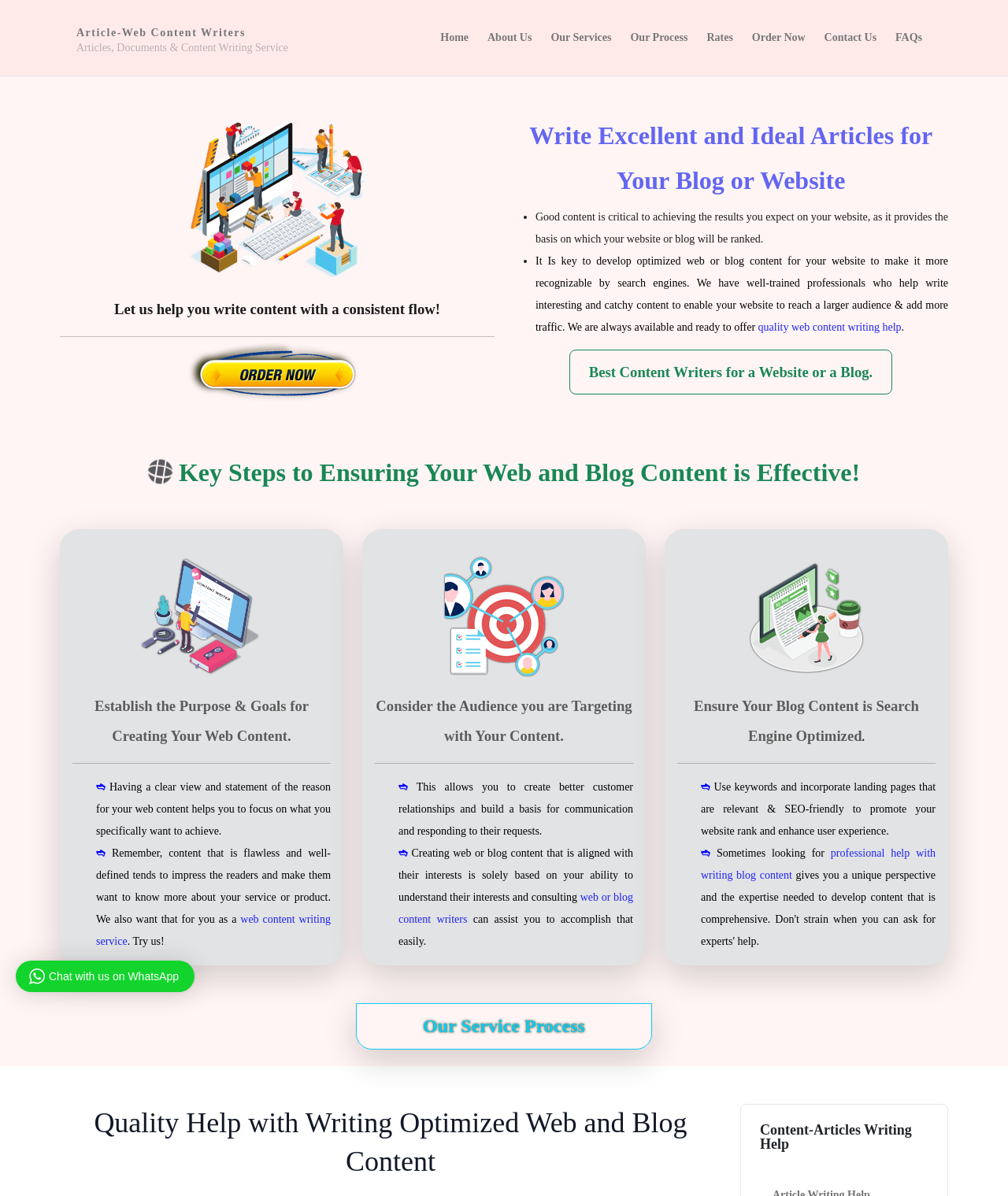Use a single word or phrase to answer the question: 
What should you consider when creating web content?

Target audience